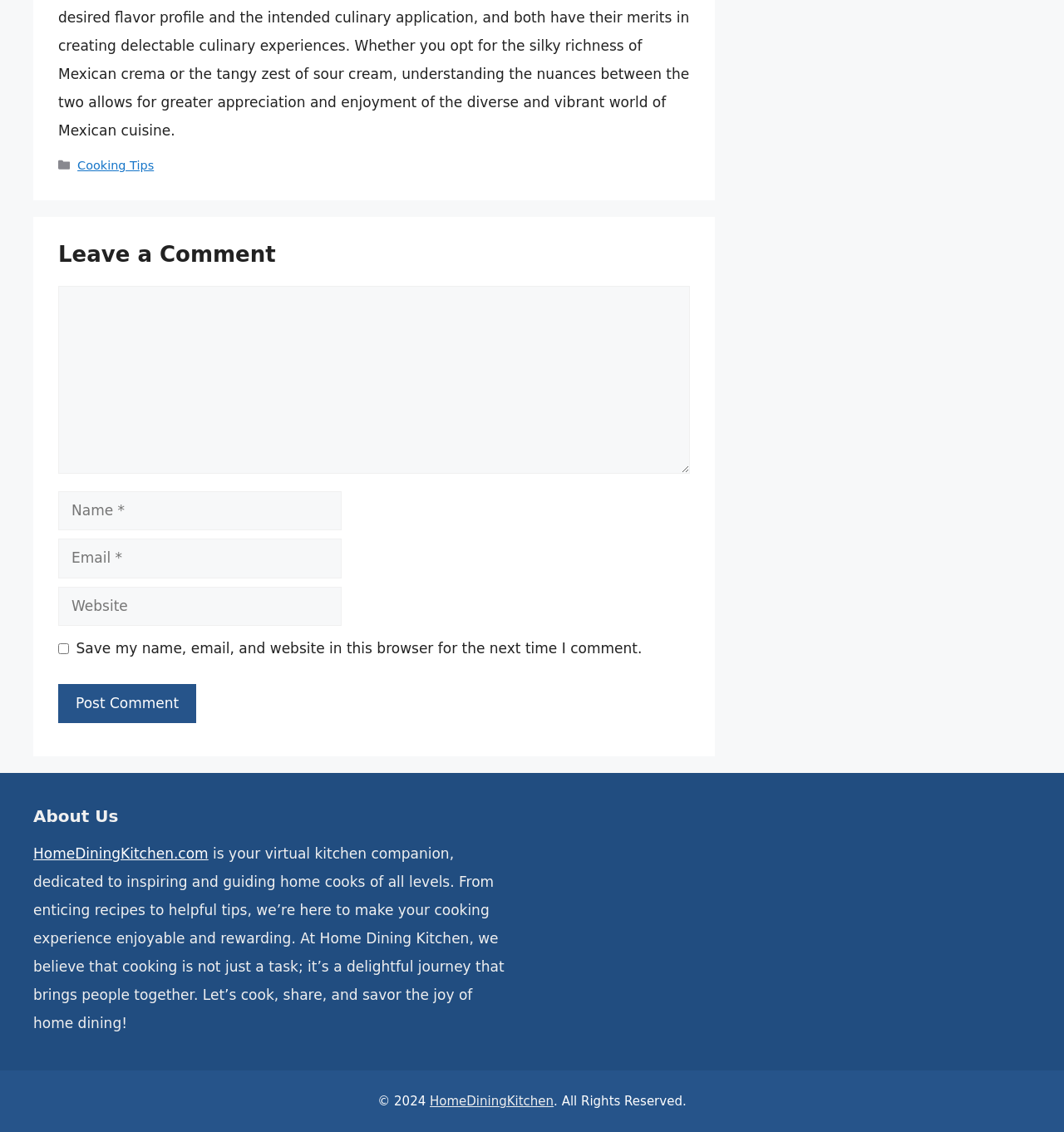Please specify the coordinates of the bounding box for the element that should be clicked to carry out this instruction: "Click on the 'Post Comment' button". The coordinates must be four float numbers between 0 and 1, formatted as [left, top, right, bottom].

[0.055, 0.604, 0.185, 0.639]